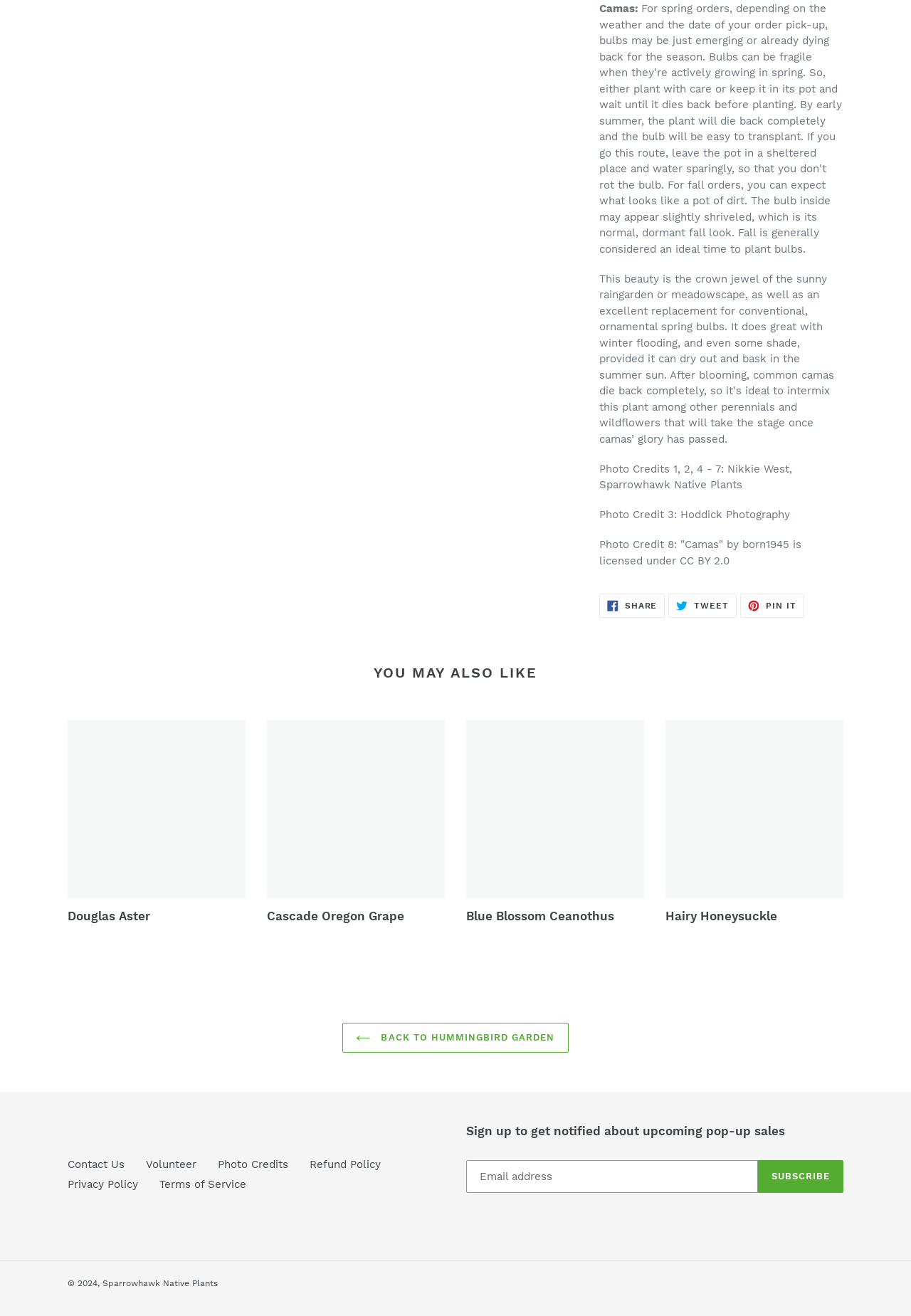Provide a thorough and detailed response to the question by examining the image: 
How many social media sharing options are available?

On the webpage, there are three social media sharing options: 'SHARE ON FACEBOOK', 'TWEET ON TWITTER', and 'PIN ON PINTEREST'. These options are located near the top of the page, and they allow users to share content on their social media platforms.